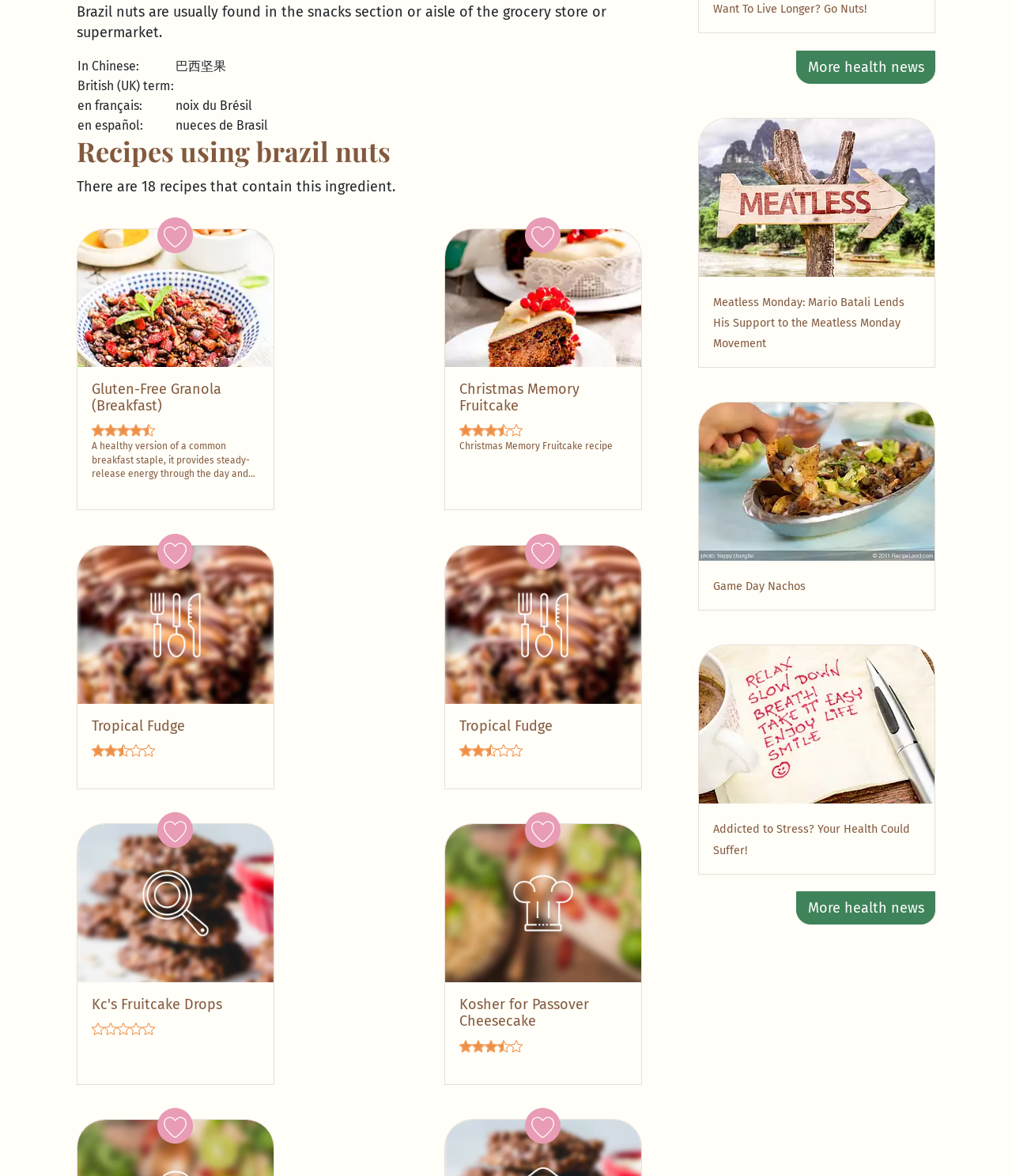Locate the bounding box coordinates of the clickable part needed for the task: "View Kc's Fruitcake Drops recipe".

[0.091, 0.847, 0.22, 0.861]